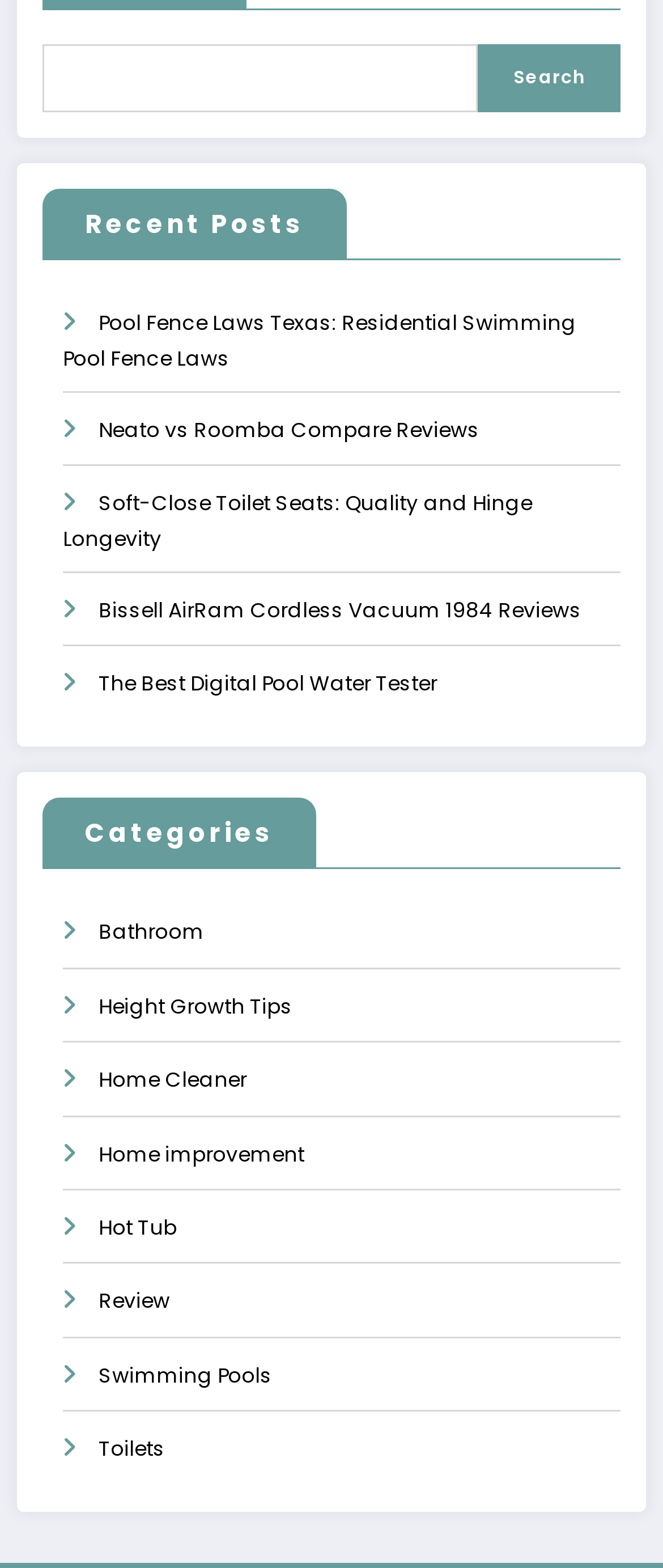Given the description "GET A QUOTE", provide the bounding box coordinates of the corresponding UI element.

None